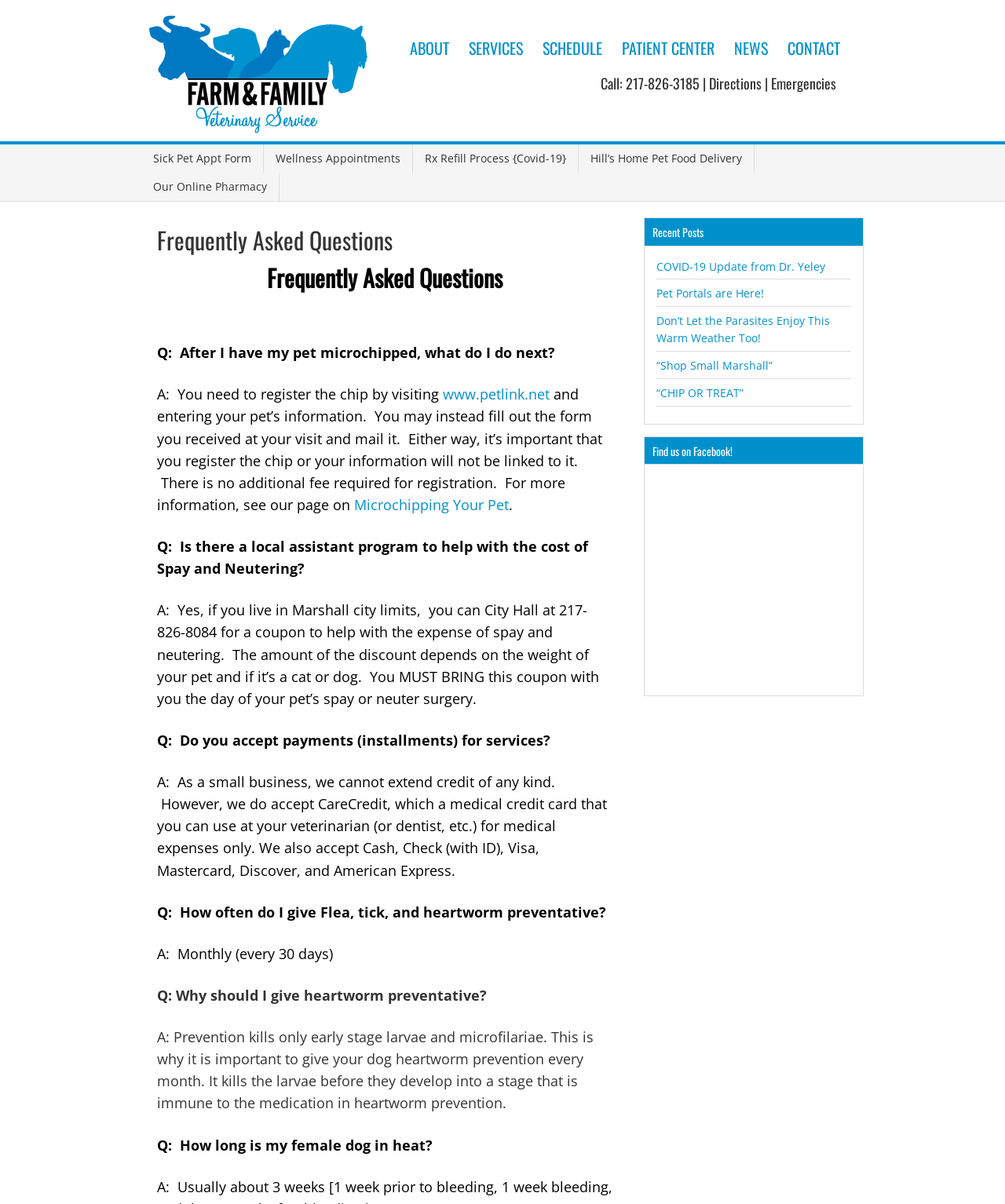Reply to the question with a brief word or phrase: How often should I give flea, tick, and heartworm preventative to my pet?

Monthly